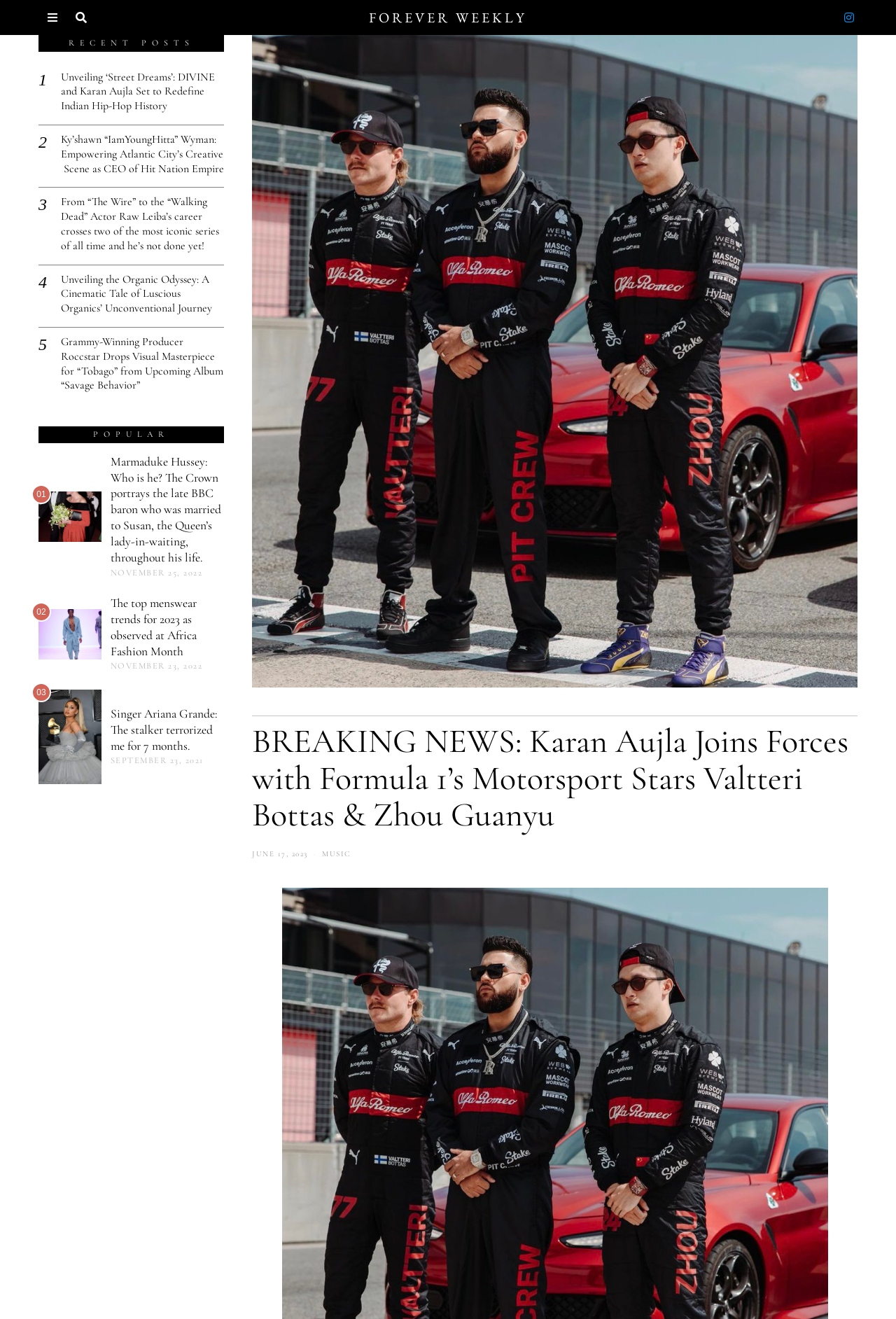What is the category of the article 'Unveiling ‘Street Dreams’: DIVINE and Karan Aujla Set to Redefine Indian Hip-Hop History'?
Provide a detailed answer to the question using information from the image.

The category of the article can be determined by looking at the link element with the text 'MUSIC' near the article title. This indicates that the article belongs to the MUSIC category.